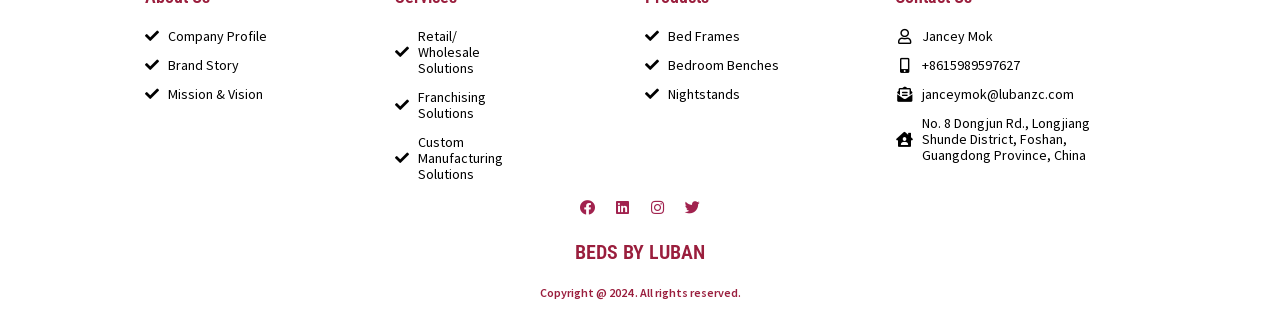Identify the coordinates of the bounding box for the element that must be clicked to accomplish the instruction: "Visit Facebook page".

[0.447, 0.622, 0.471, 0.719]